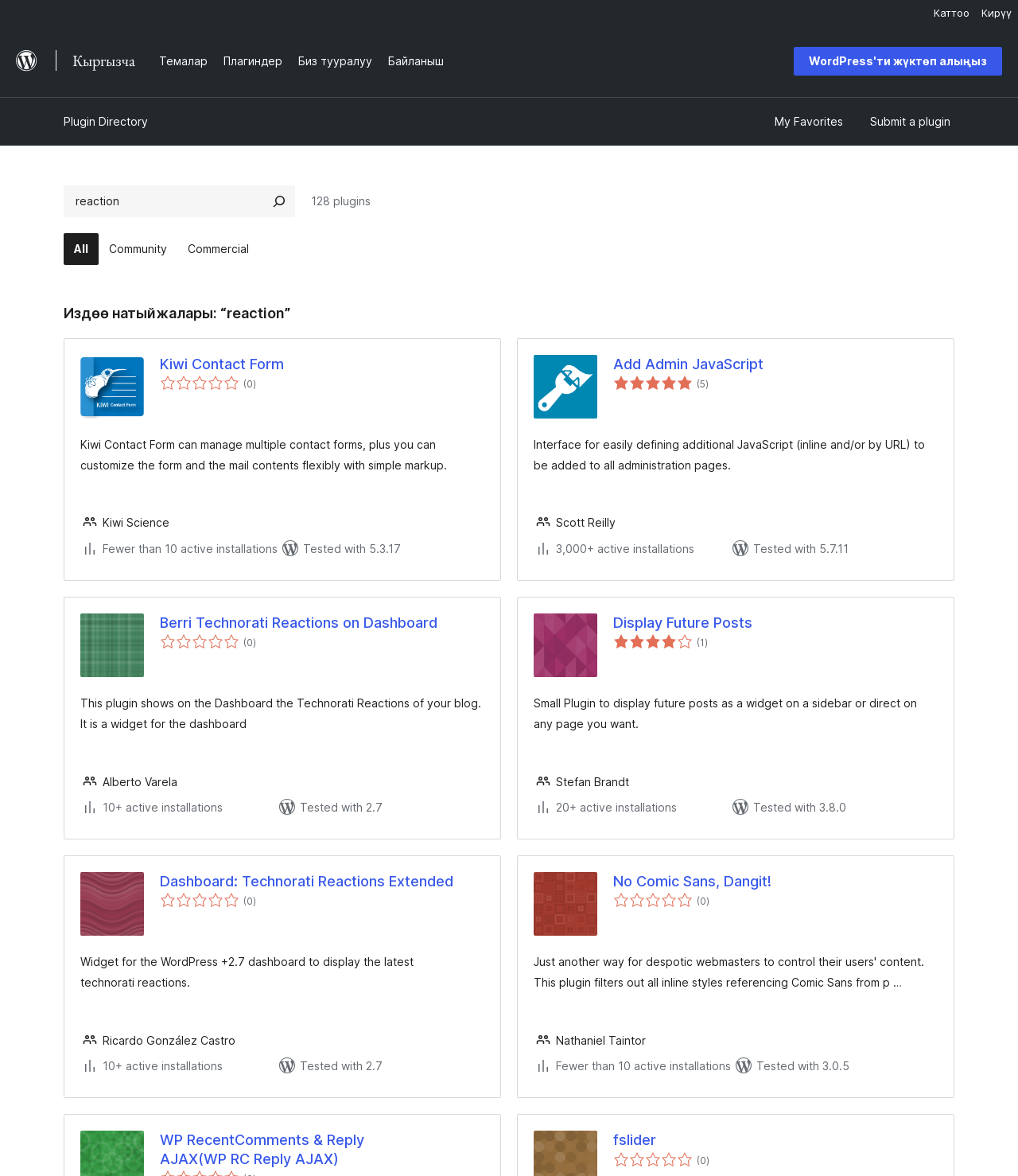Can you determine the bounding box coordinates of the area that needs to be clicked to fulfill the following instruction: "Search for plugins"?

[0.062, 0.158, 0.29, 0.185]